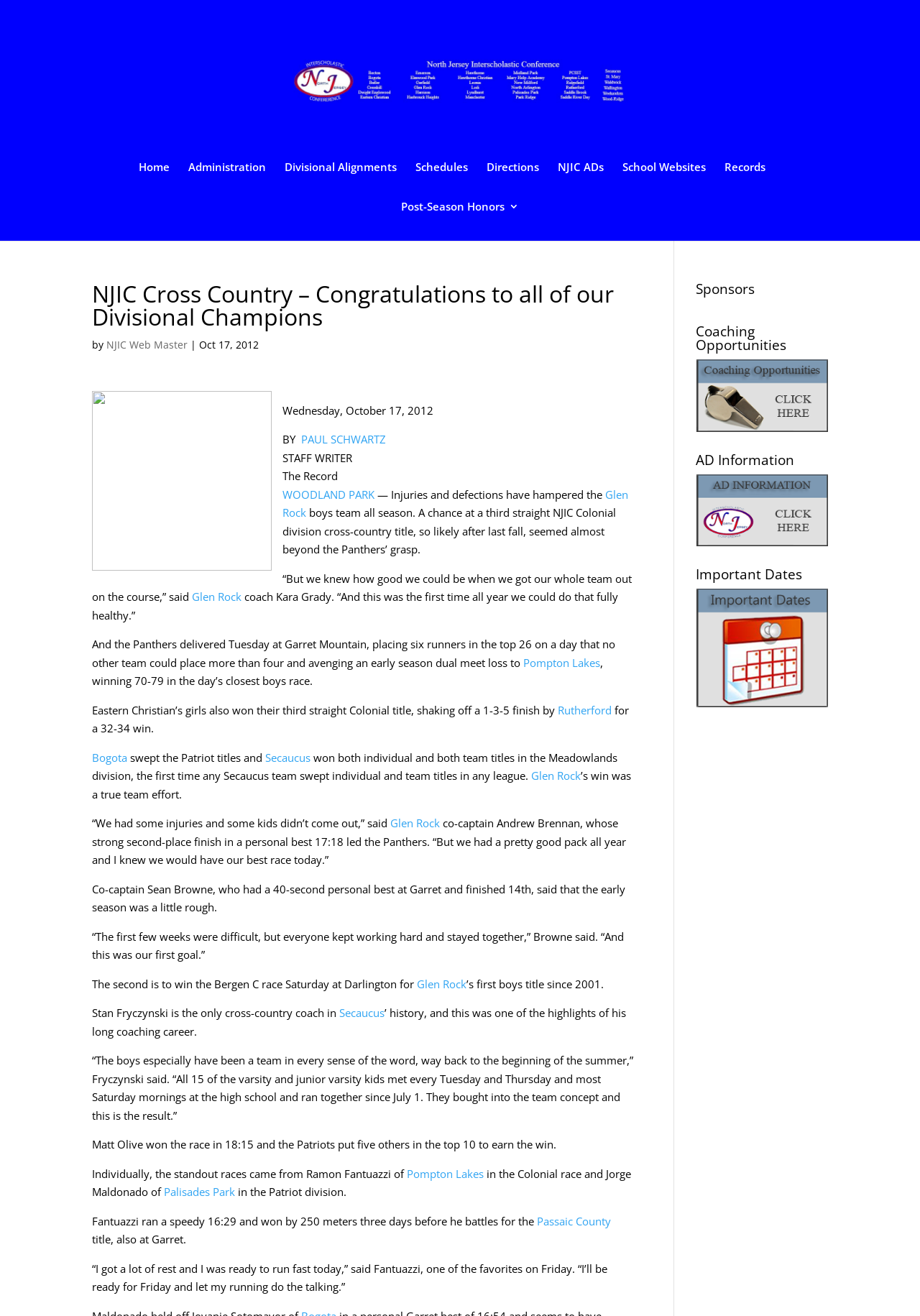Pinpoint the bounding box coordinates of the area that should be clicked to complete the following instruction: "Read the article by Paul Schwartz". The coordinates must be given as four float numbers between 0 and 1, i.e., [left, top, right, bottom].

[0.327, 0.328, 0.42, 0.339]